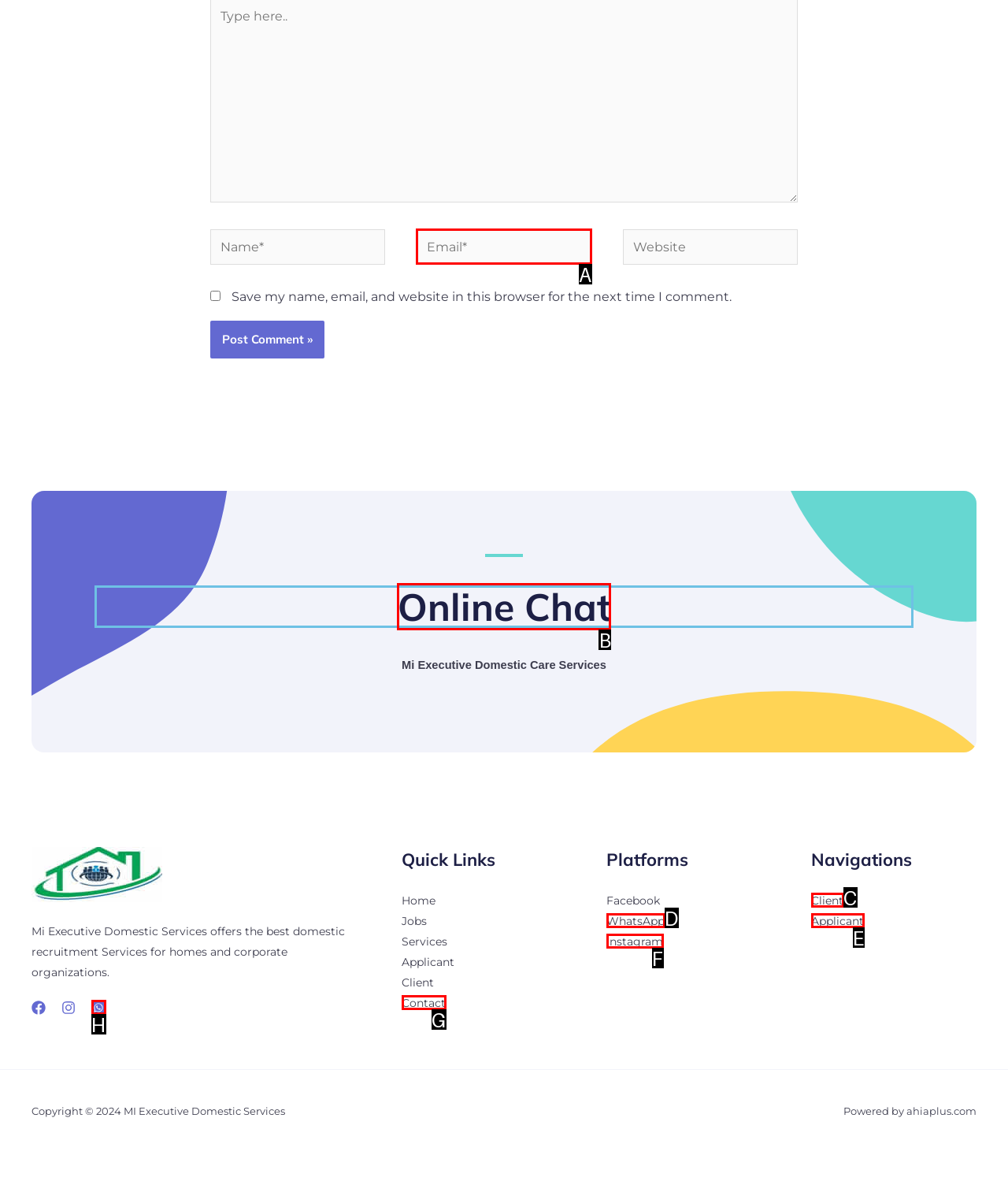Select the right option to accomplish this task: Visit the Online Chat page. Reply with the letter corresponding to the correct UI element.

B